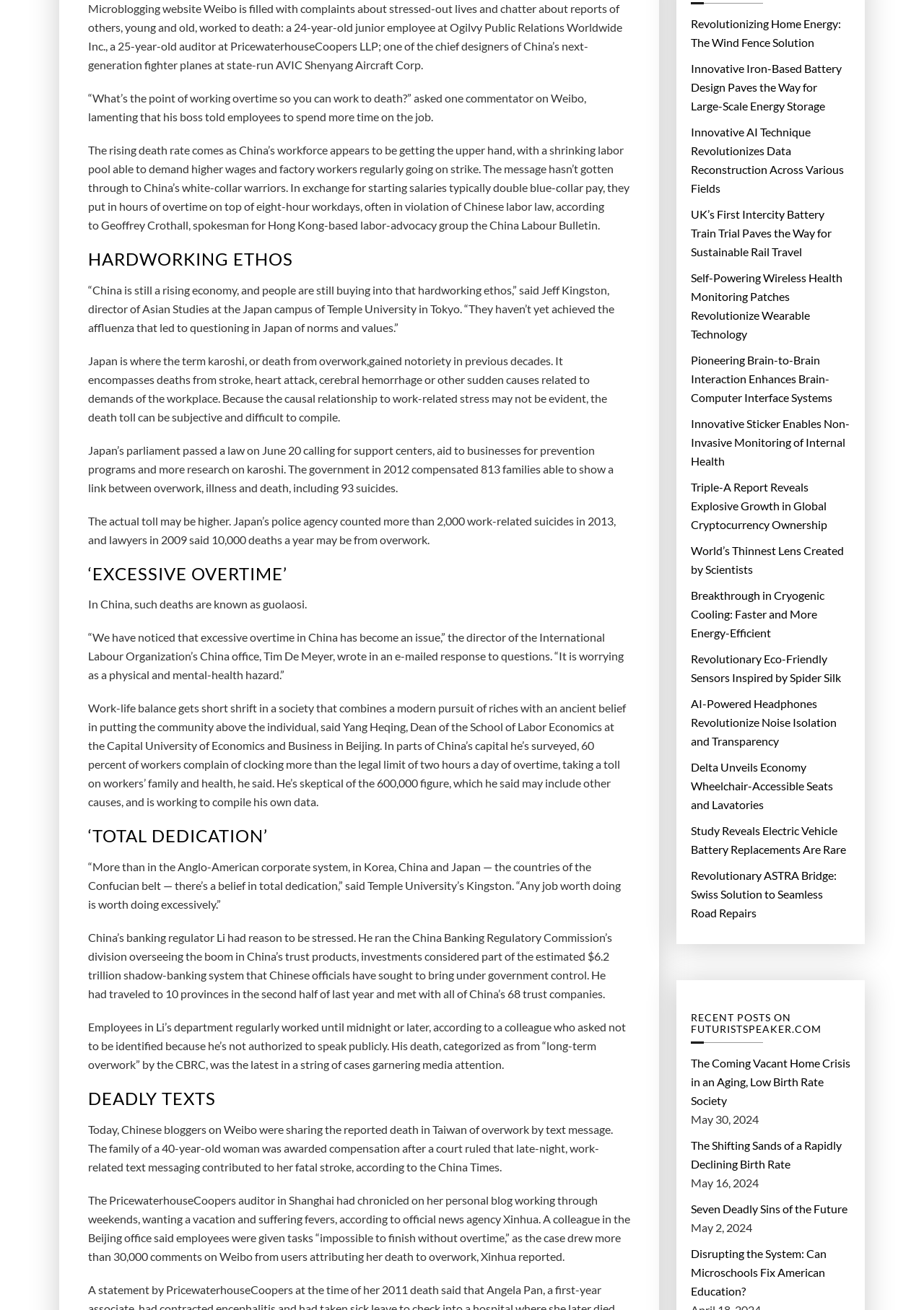Please specify the bounding box coordinates of the clickable region necessary for completing the following instruction: "Click on 'Advertising & Marketing'". The coordinates must consist of four float numbers between 0 and 1, i.e., [left, top, right, bottom].

None